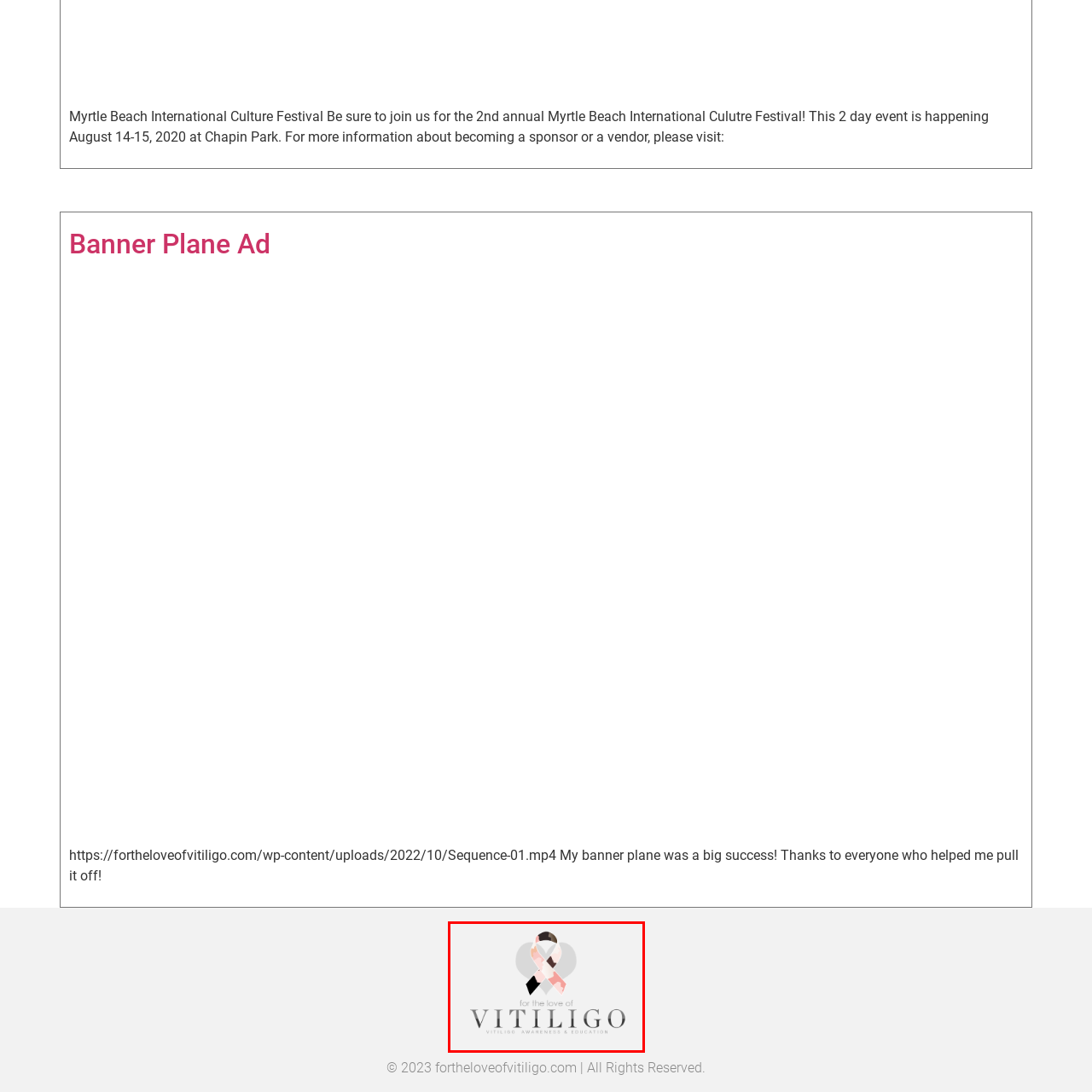Write a detailed description of the image enclosed in the red-bordered box.

The image features a logo for "For the Love of Vitiligo," an organization dedicated to raising awareness and educating the public about vitiligo. The design prominently showcases the word "VITILIGO" in bold, elegant typography, signaling the organization's focus. Above the text is a stylized awareness ribbon decorated with a blend of soft colors, including pink, beige, and black, which symbolize unity and support for those living with the condition. In a subtle backdrop, a heart shape softly reinforces the theme of love and compassion toward the vitiligo community. This logo encapsulates both the spirit of advocacy and the importance of education regarding vitiligo, making it a significant emblem for the organization's mission.